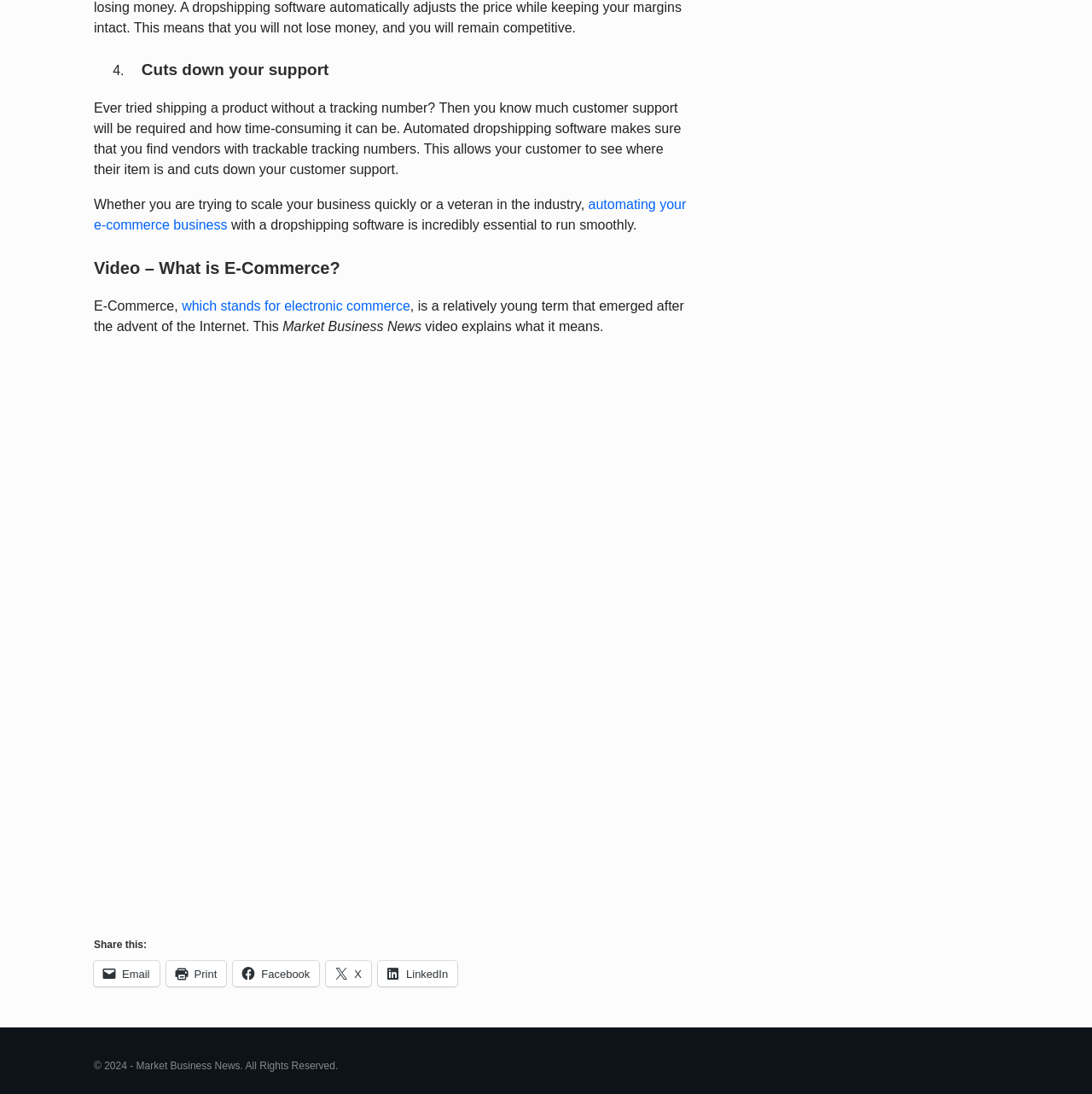What is the year of the copyright notice?
Look at the image and respond to the question as thoroughly as possible.

The year of the copyright notice can be found in the StaticText element '© 2024 - Market Business News. All Rights Reserved.' at the bottom of the page.